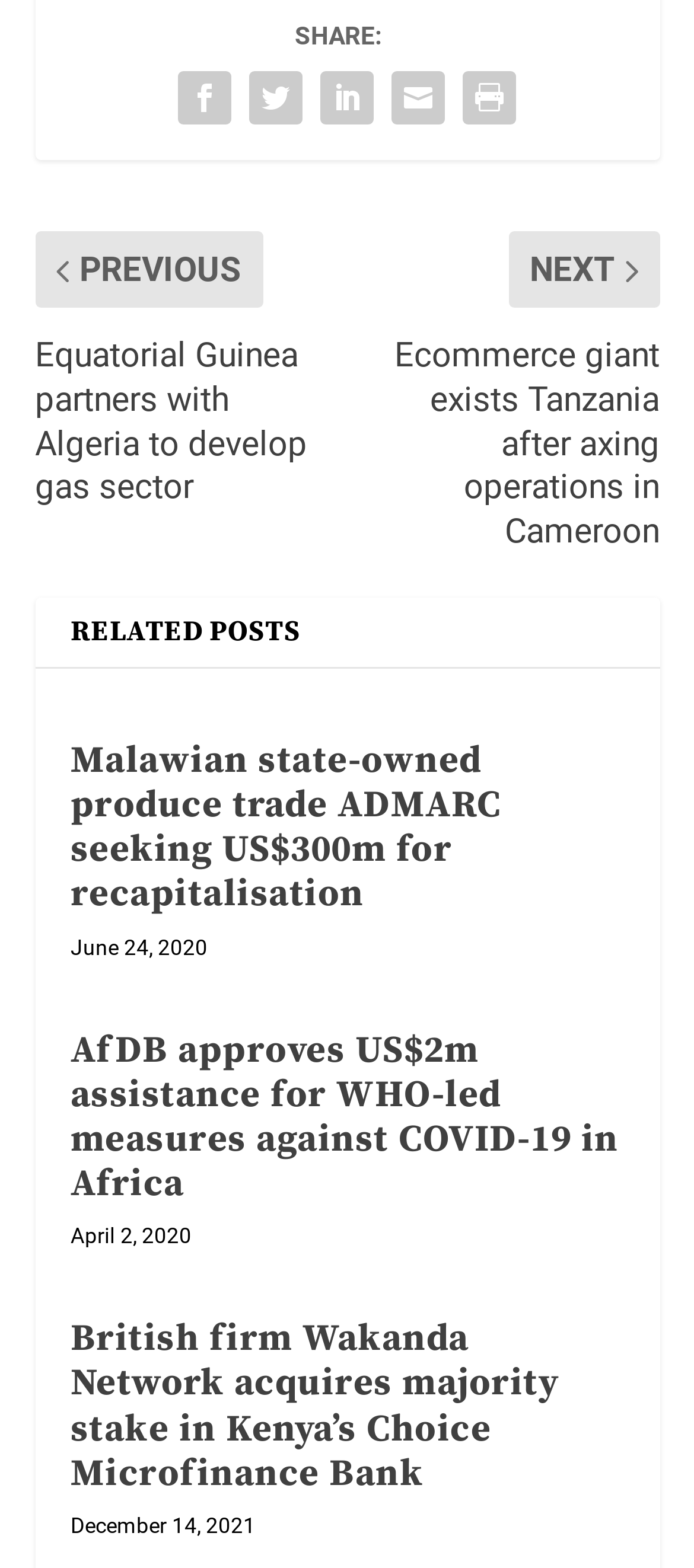Specify the bounding box coordinates of the element's region that should be clicked to achieve the following instruction: "Check the date of the article about British firm Wakanda Network acquires majority stake in Kenya’s Choice Microfinance Bank". The bounding box coordinates consist of four float numbers between 0 and 1, in the format [left, top, right, bottom].

[0.101, 0.965, 0.368, 0.981]